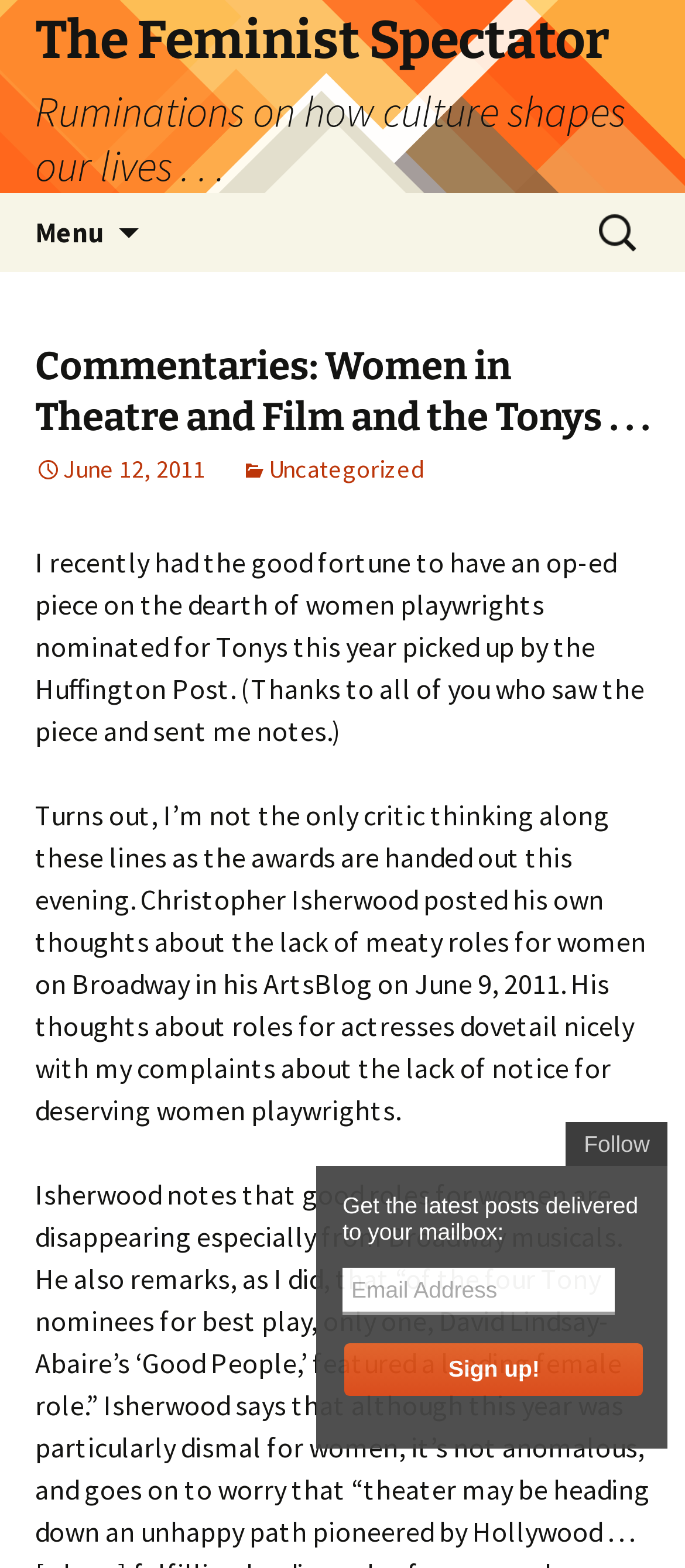What is the name of the blog?
Provide a detailed and well-explained answer to the question.

The name of the blog can be found in the heading element at the top of the webpage, which reads 'The Feminist Spectator Ruminations on how culture shapes our lives...'.